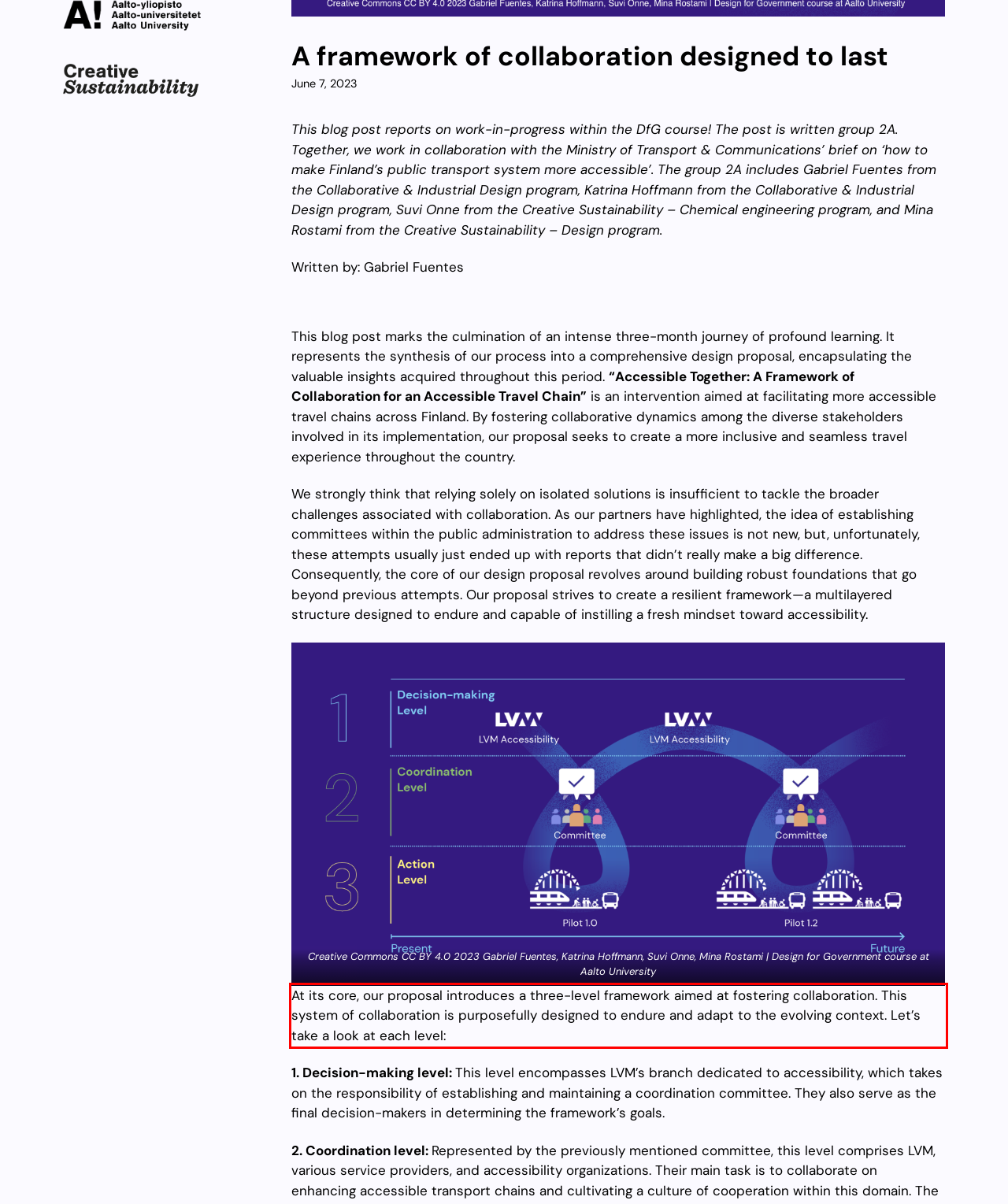You are looking at a screenshot of a webpage with a red rectangle bounding box. Use OCR to identify and extract the text content found inside this red bounding box.

At its core, our proposal introduces a three-level framework aimed at fostering collaboration. This system of collaboration is purposefully designed to endure and adapt to the evolving context. Let’s take a look at each level: